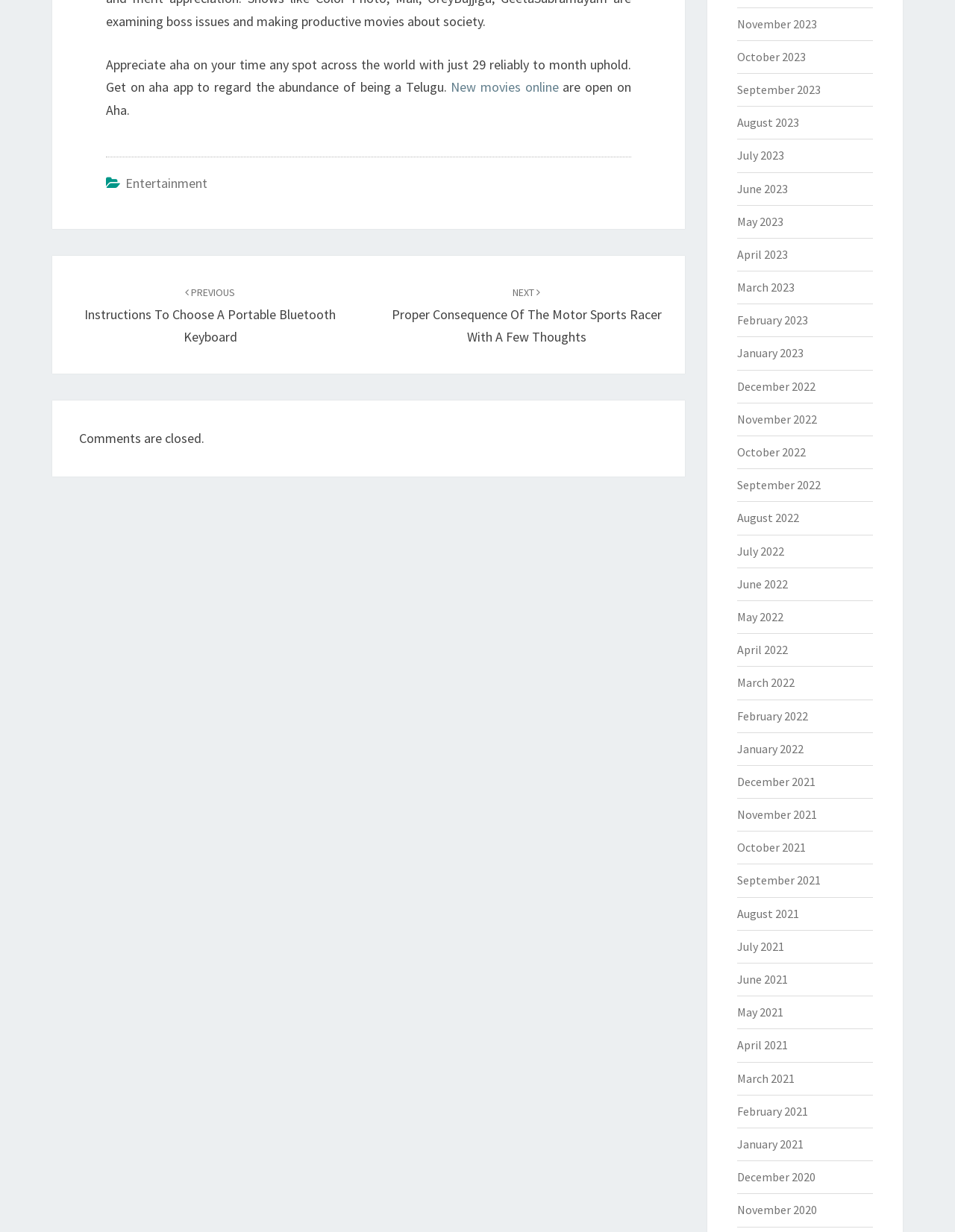What is the status of comments on the page?
Refer to the screenshot and deliver a thorough answer to the question presented.

The static text element near the bottom of the page reads 'Comments are closed.', indicating that comments are not currently allowed on the page.